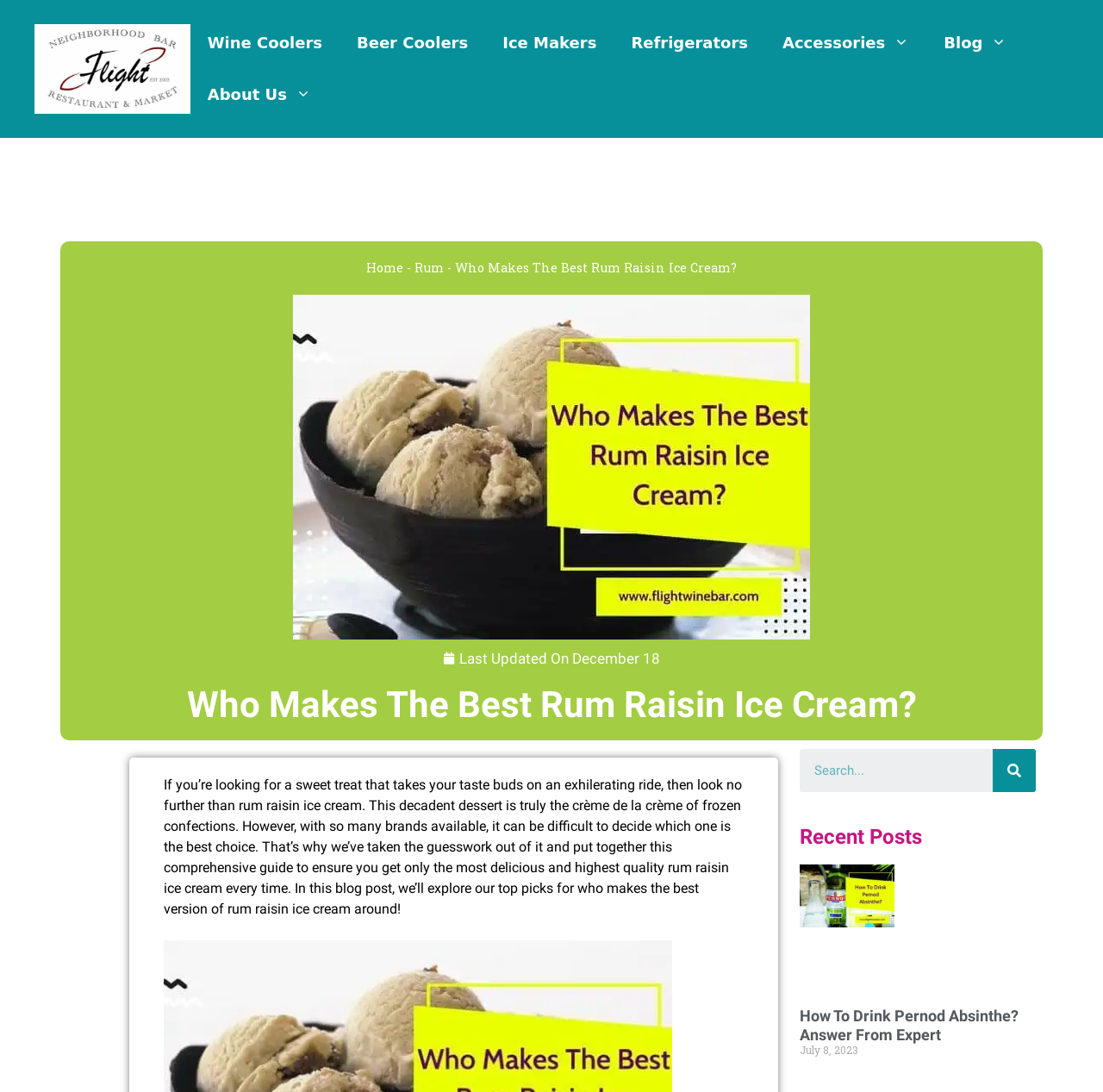Using the webpage screenshot, locate the HTML element that fits the following description and provide its bounding box: "parent_node: Search name="s" placeholder="Search..." title="Search"".

[0.725, 0.686, 0.9, 0.725]